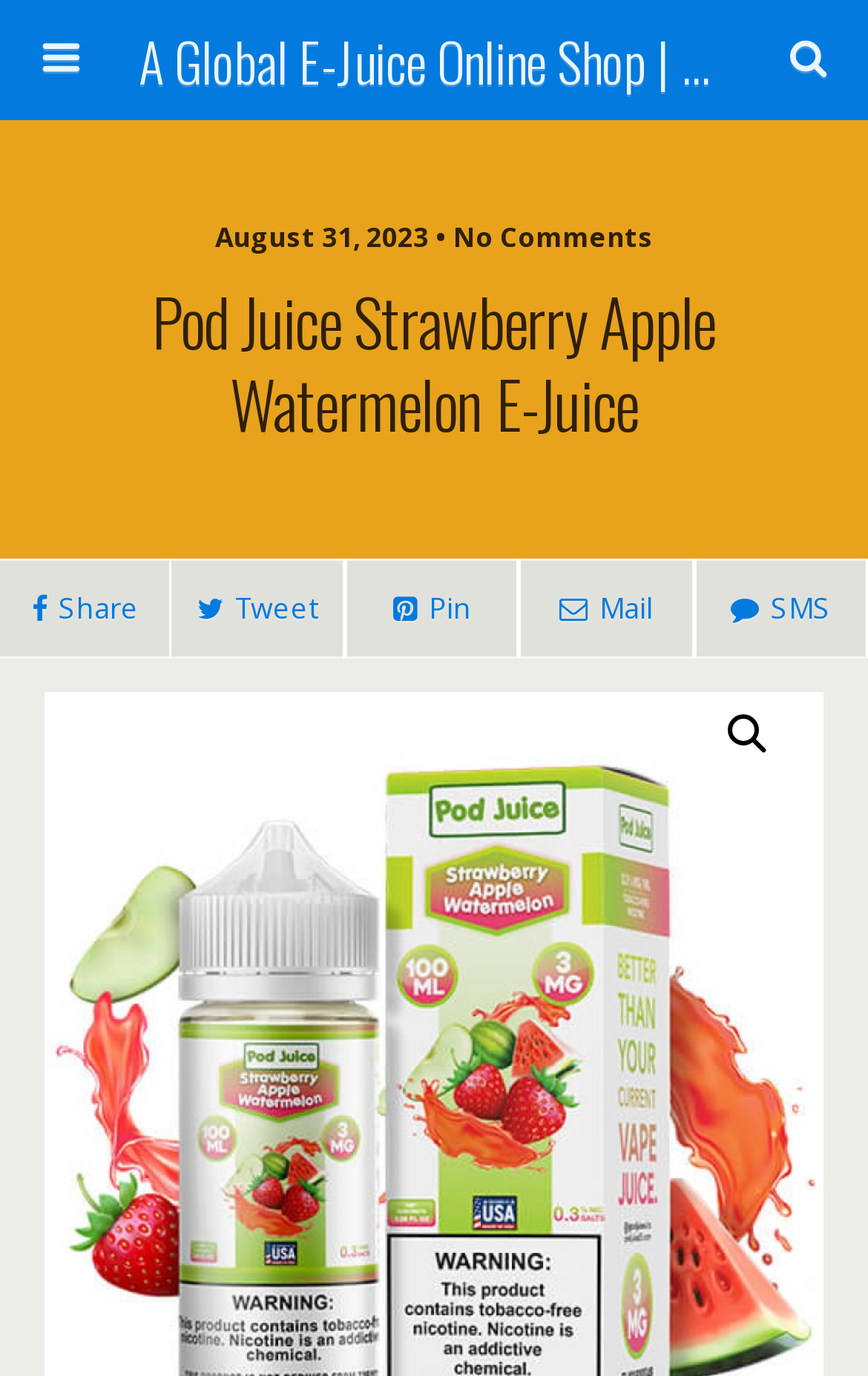Identify the bounding box coordinates of the part that should be clicked to carry out this instruction: "View Lakshmi stotra".

None